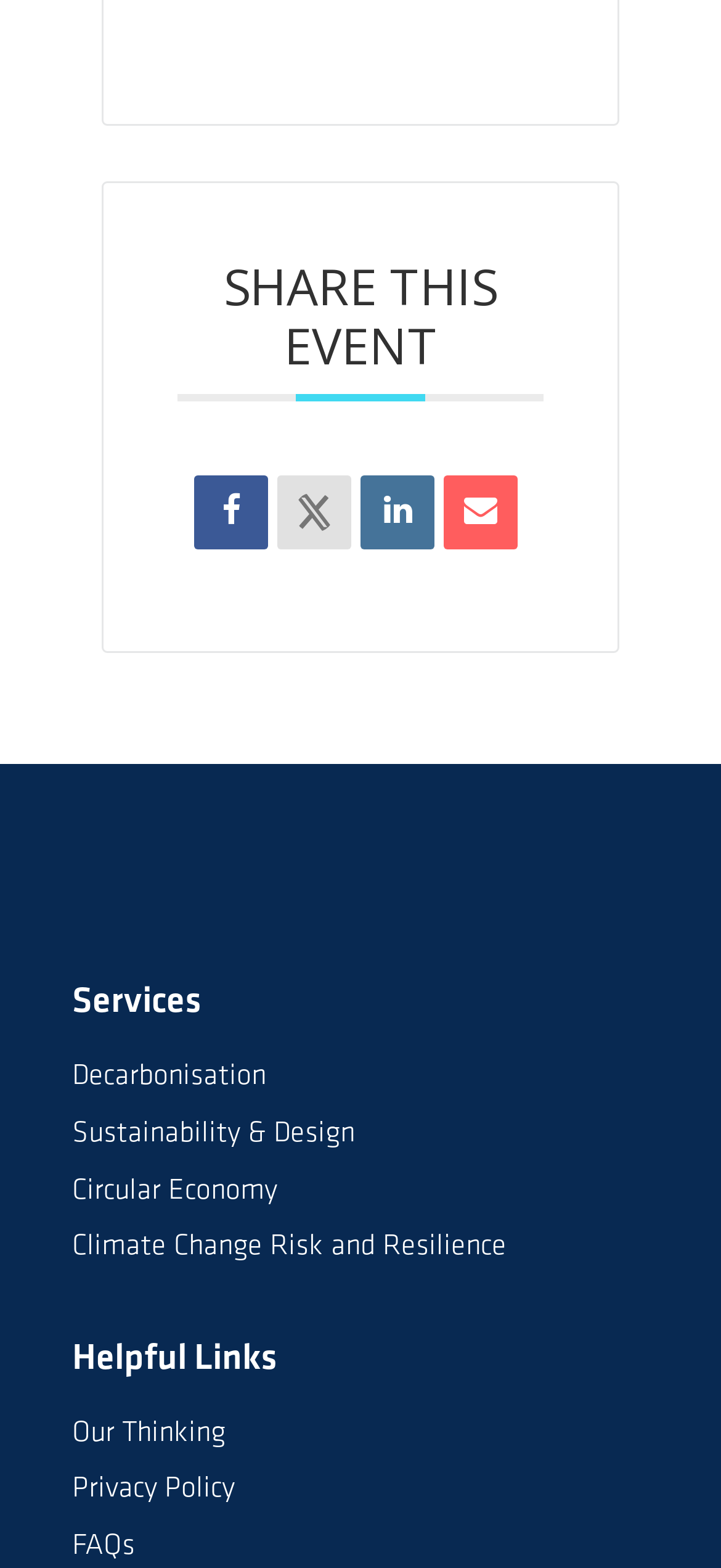Answer the question in a single word or phrase:
What is the last link under the 'Helpful Links' heading?

FAQs